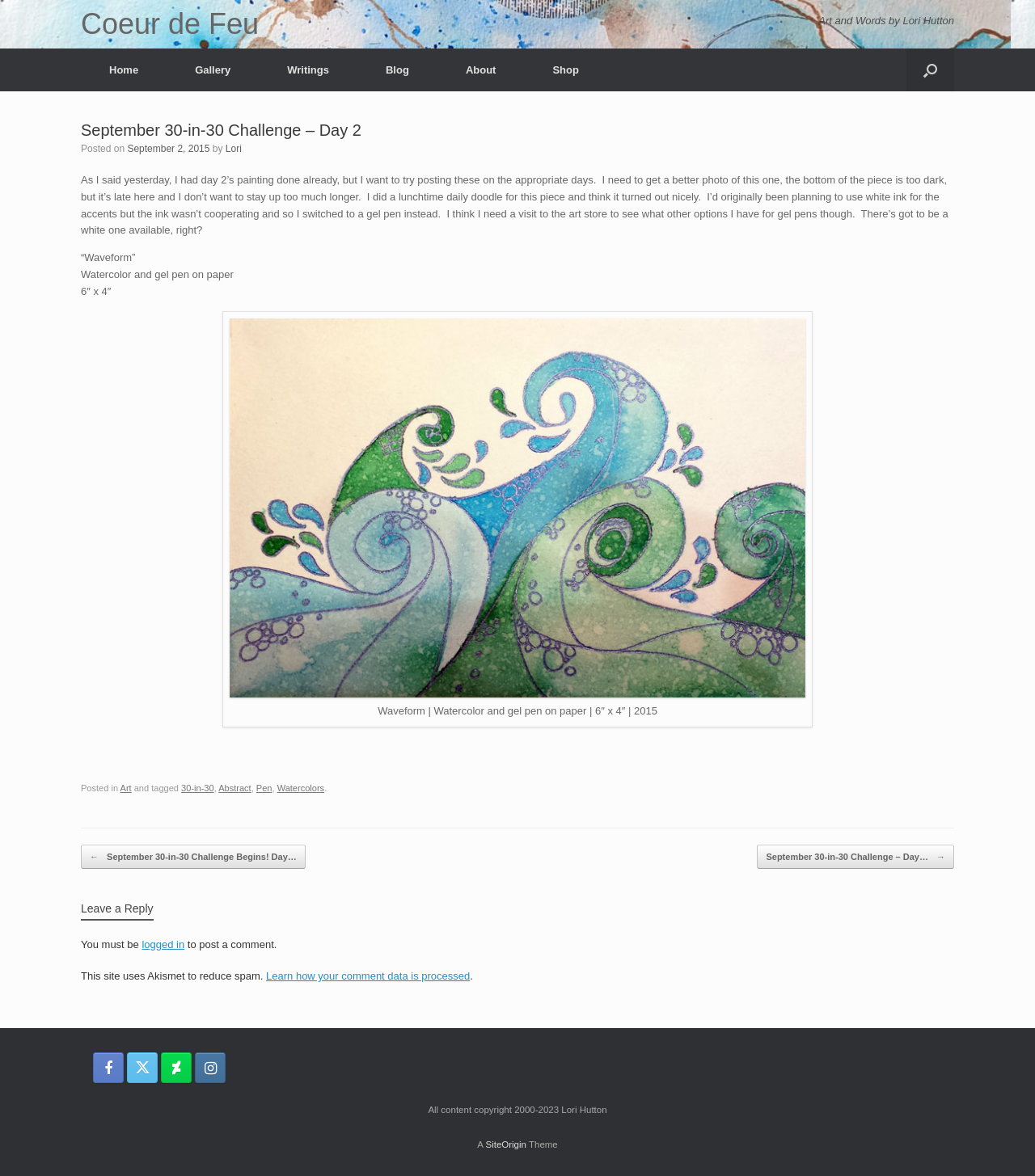Determine the bounding box coordinates of the region I should click to achieve the following instruction: "Open the search". Ensure the bounding box coordinates are four float numbers between 0 and 1, i.e., [left, top, right, bottom].

[0.876, 0.041, 0.922, 0.078]